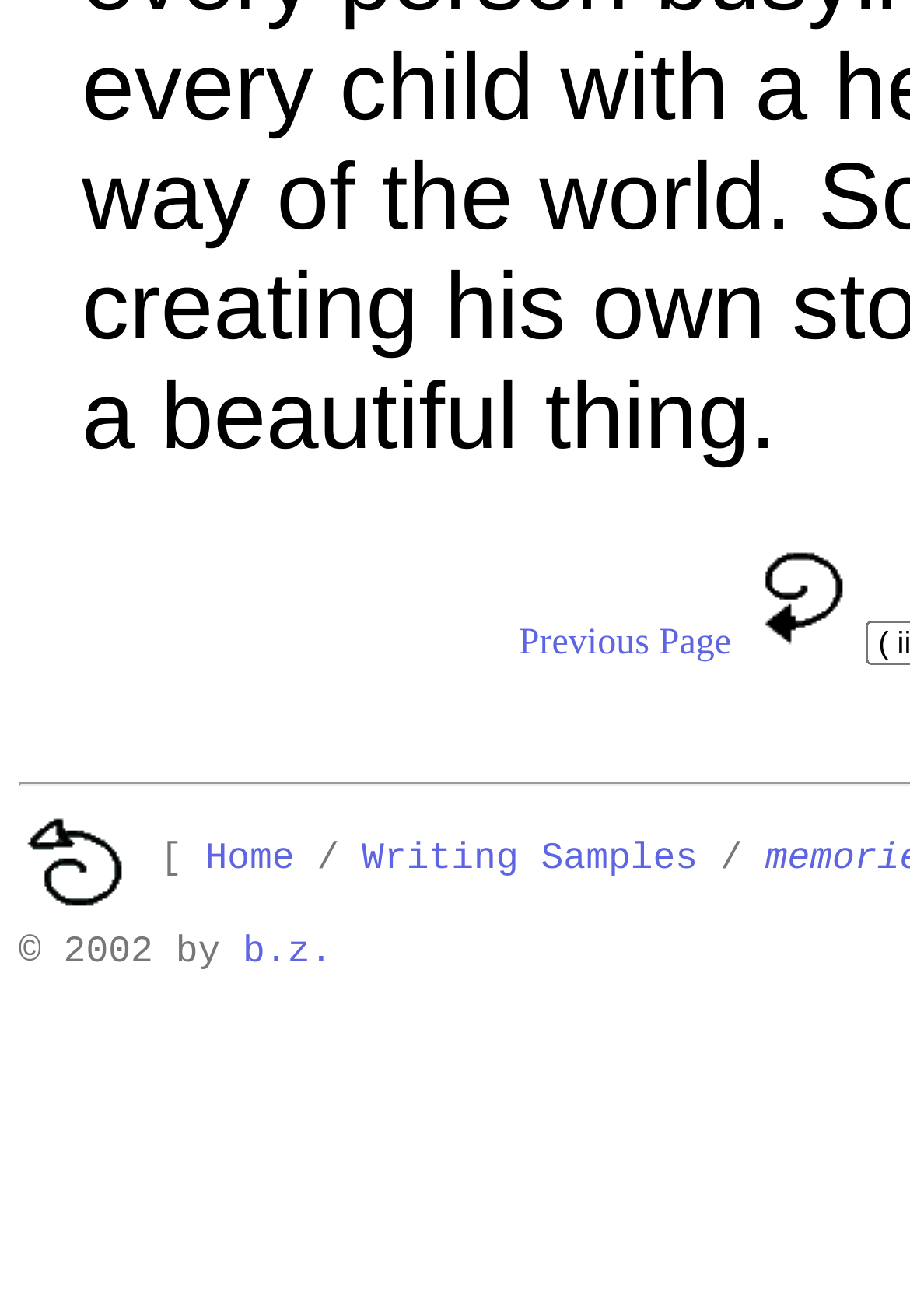Based on the element description, predict the bounding box coordinates (top-left x, top-left y, bottom-right x, bottom-right y) for the UI element in the screenshot: Writing Samples

[0.398, 0.883, 0.767, 0.915]